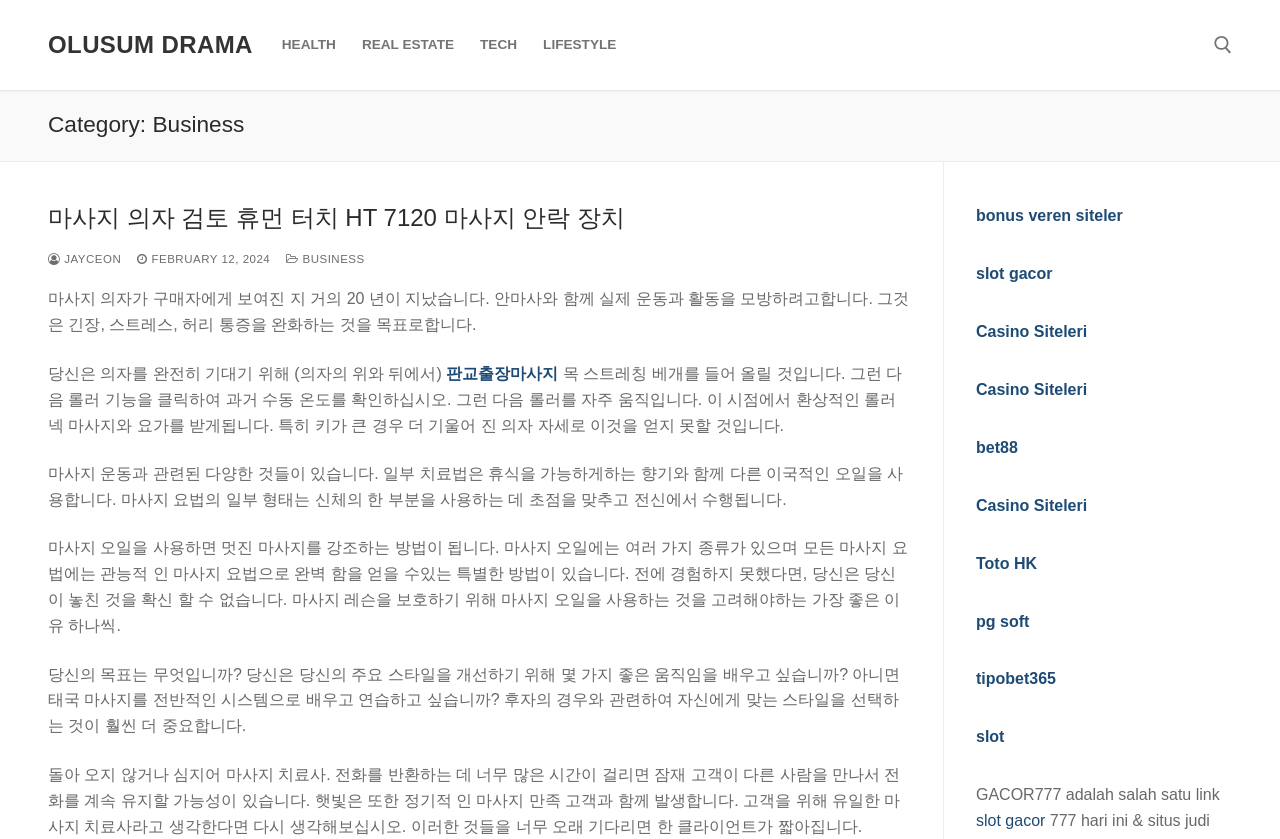Determine the bounding box coordinates of the clickable region to carry out the instruction: "Click on OLUSUM DRAMA link".

[0.038, 0.036, 0.197, 0.071]